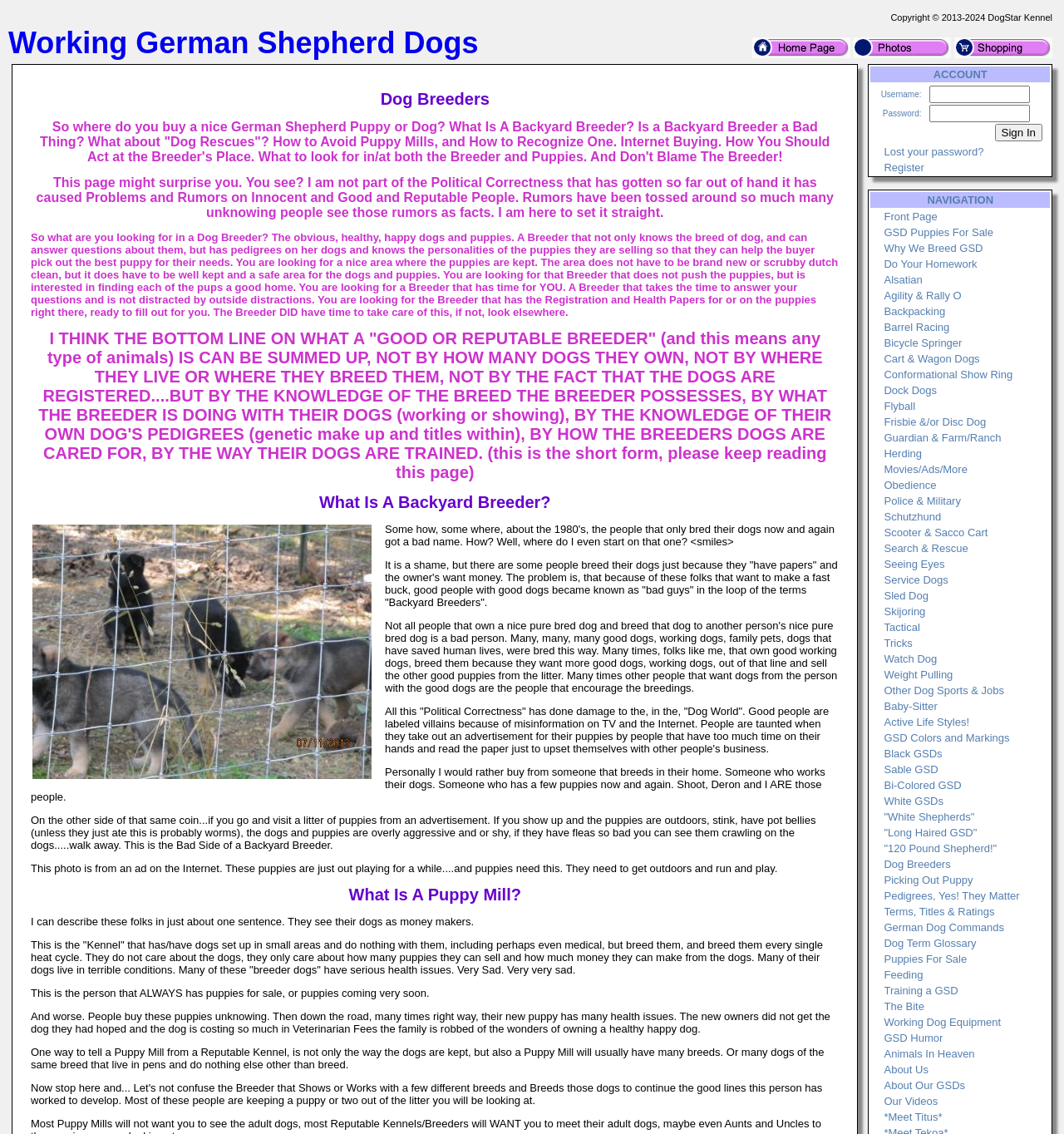Identify the bounding box for the described UI element: "Other Dog Sports & Jobs".

[0.831, 0.603, 0.944, 0.614]